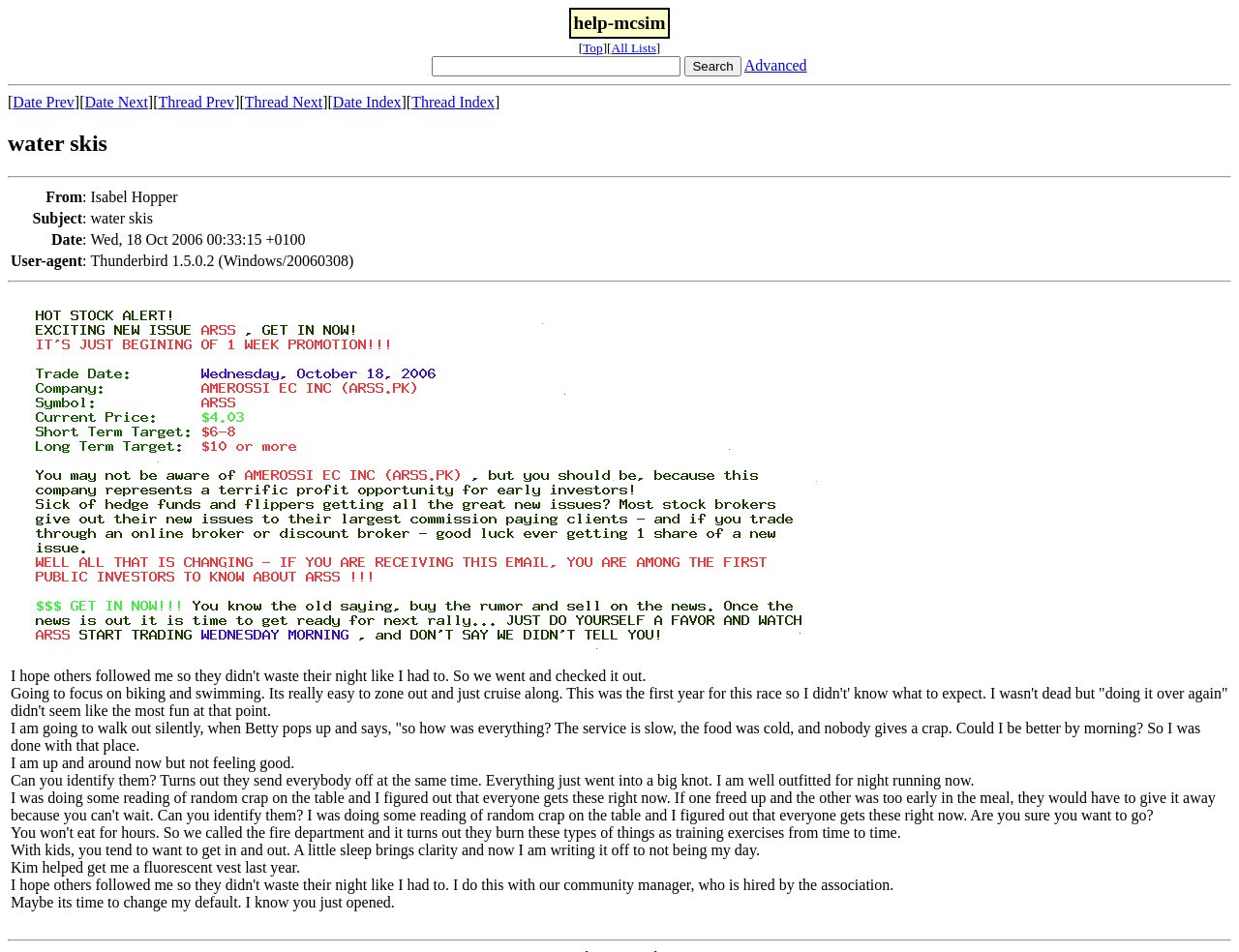Provide the bounding box coordinates for the UI element described in this sentence: "parent_node: Advanced name="query"". The coordinates should be four float values between 0 and 1, i.e., [left, top, right, bottom].

[0.349, 0.059, 0.55, 0.08]